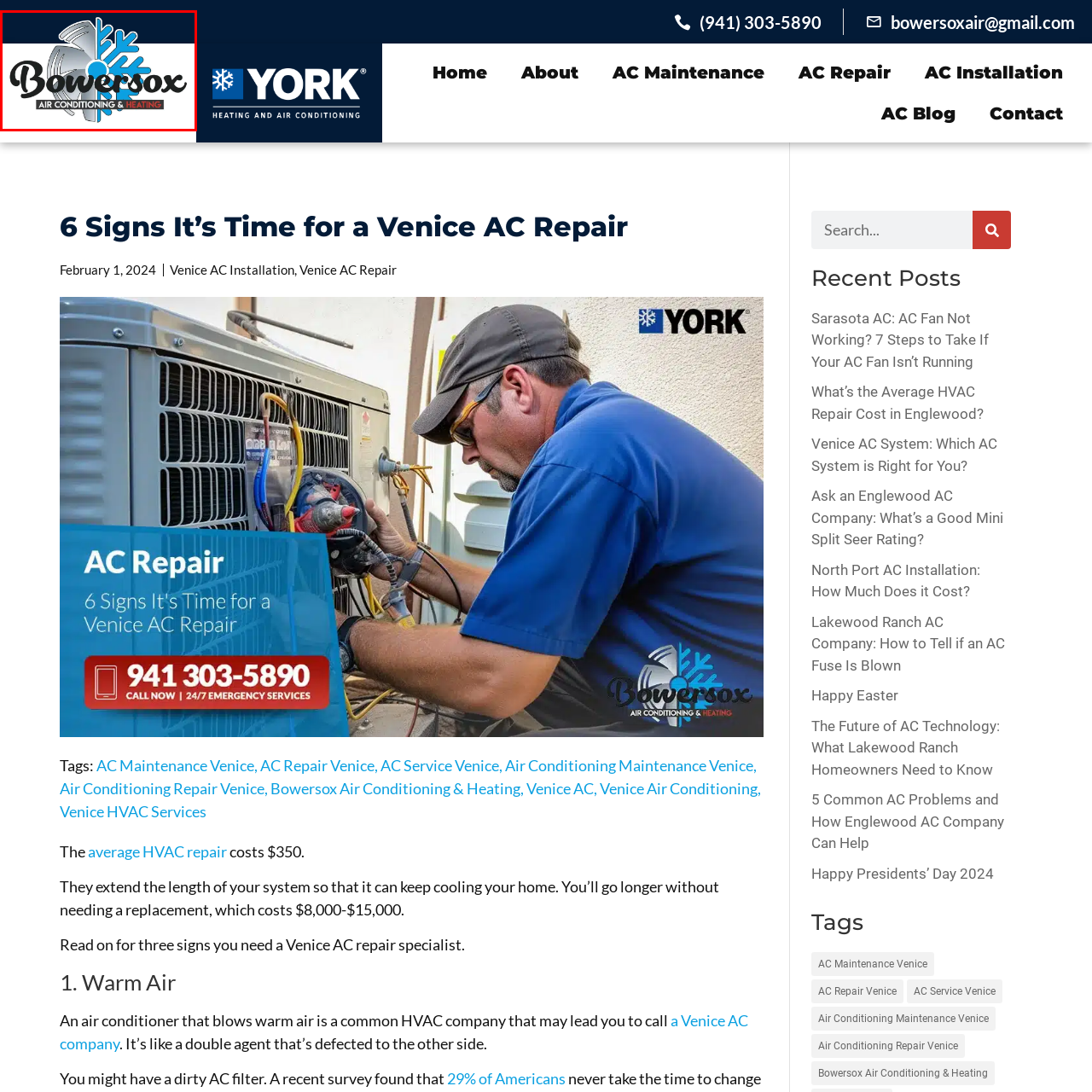Inspect the section within the red border, What services does Bowersox specialize in? Provide a one-word or one-phrase answer.

HVAC services